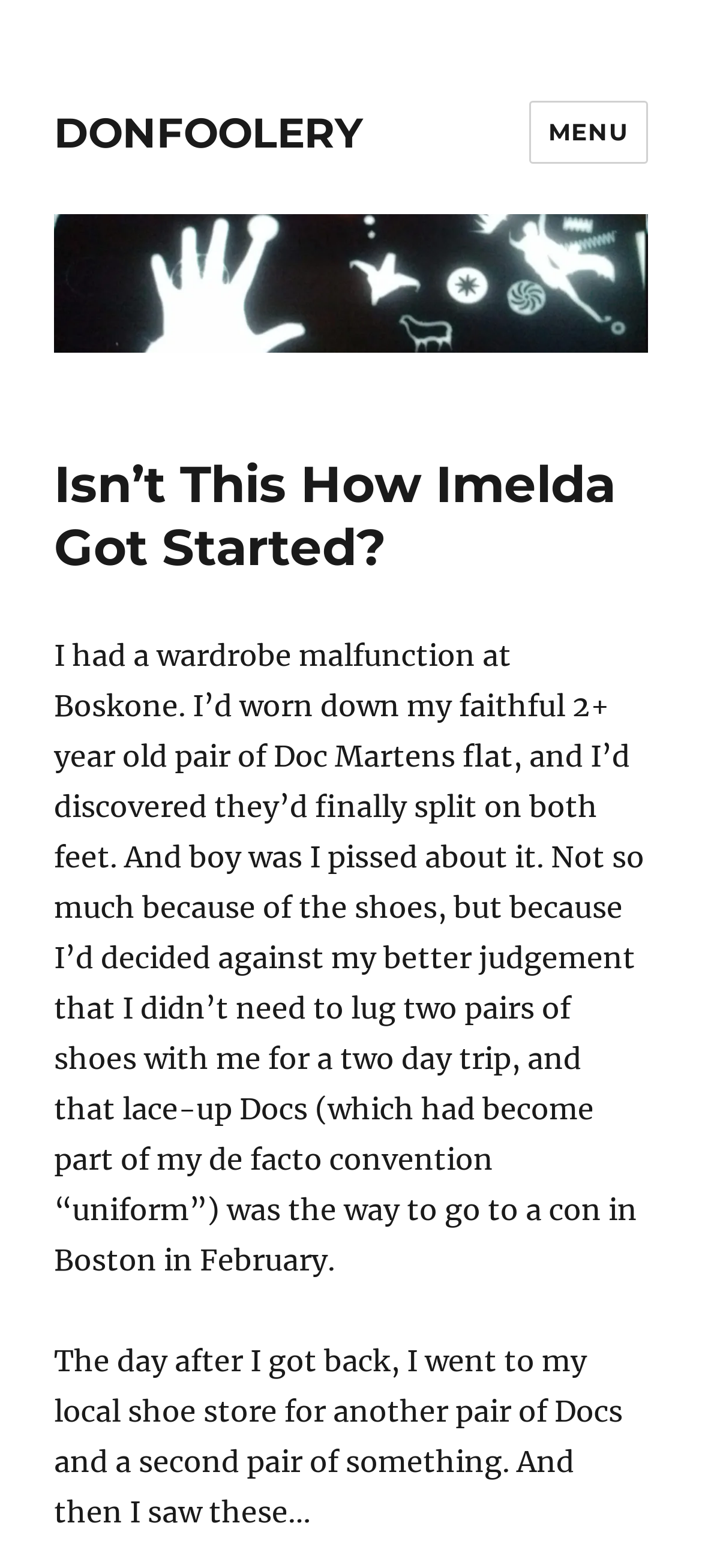Describe all the key features and sections of the webpage thoroughly.

The webpage appears to be a personal blog post titled "Isn’t This How Imelda Got Started?" on the website DONFOOLERY. At the top left of the page, there is a link to the website's homepage, accompanied by an image with the same name. To the right of this link, there is a button labeled "MENU" that controls the site's navigation and social media links.

Below the title, there is a large block of text that describes the author's experience with a wardrobe malfunction at a convention called Boskone. The text explains how the author's Doc Martens shoes had worn out and split, causing frustration. The author then describes their decision to purchase new shoes, including a second pair, after returning from the convention.

The text is divided into two paragraphs, with the first paragraph taking up most of the page's content area. The second paragraph is shorter and appears near the bottom of the page. There are no other UI elements or images on the page besides the DONFOOLERY link and image at the top.